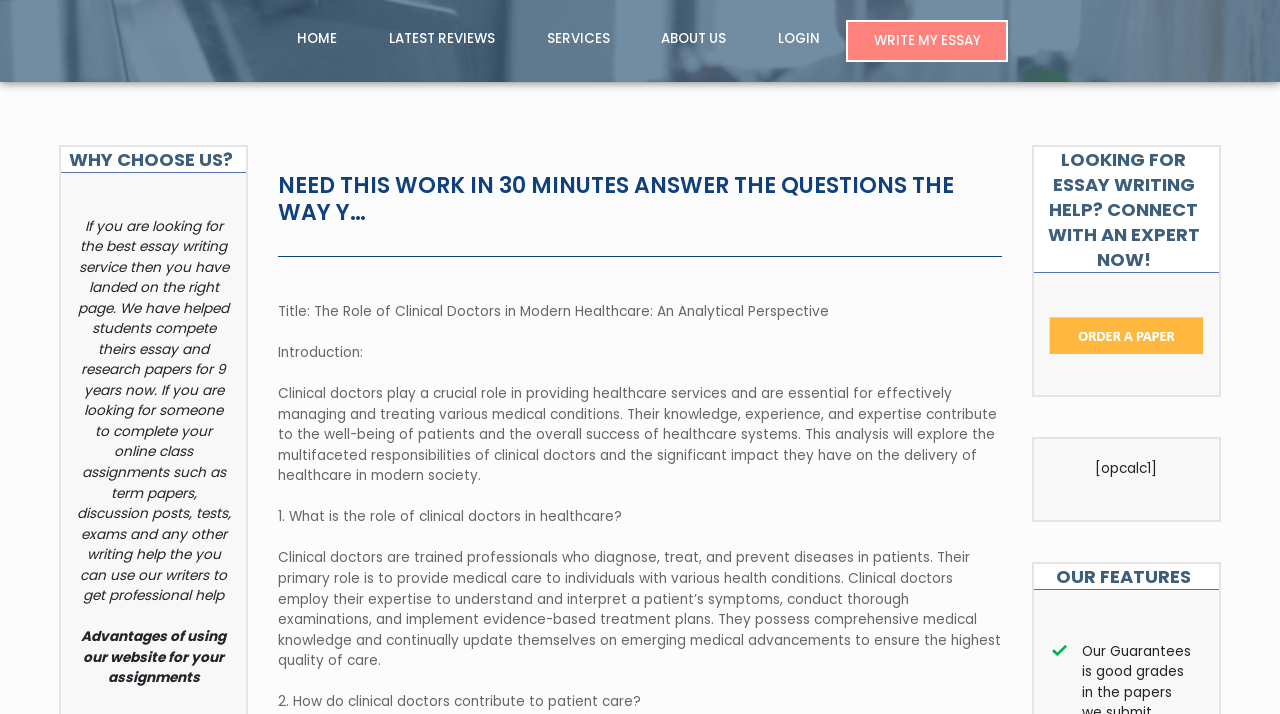Provide a thorough description of this webpage.

This webpage appears to be a service provider's website, specifically an essay writing service. At the top, there is a navigation menu with links to "HOME", "LATEST REVIEWS", "SERVICES", "ABOUT US", "LOGIN", and "WRITE MY ESSAY". 

Below the navigation menu, there is a heading "WHY CHOOSE US?" followed by a paragraph of text that explains the benefits of using their essay writing service. The text mentions that they have been helping students with their essays and research papers for 9 years and can assist with online class assignments.

Further down, there is a section with a heading "Advantages of using our website for your assignments". This section contains a subheading "NEED THIS WORK IN 30 MINUTES ANSWER THE QUESTIONS THE WAY Y…" followed by a series of paragraphs and questions related to an essay topic, "The Role of Clinical Doctors in Modern Healthcare: An Analytical Perspective". The paragraphs discuss the role of clinical doctors in healthcare, their responsibilities, and their impact on patient care.

To the right of this section, there is a call-to-action heading "LOOKING FOR ESSAY WRITING HELP? CONNECT WITH AN EXPERT NOW!" with a link and a button. Below this, there is another heading "OUR FEATURES" with a list marker, but the list items are not provided.

Overall, the webpage appears to be promoting an essay writing service and providing information about its benefits and features.